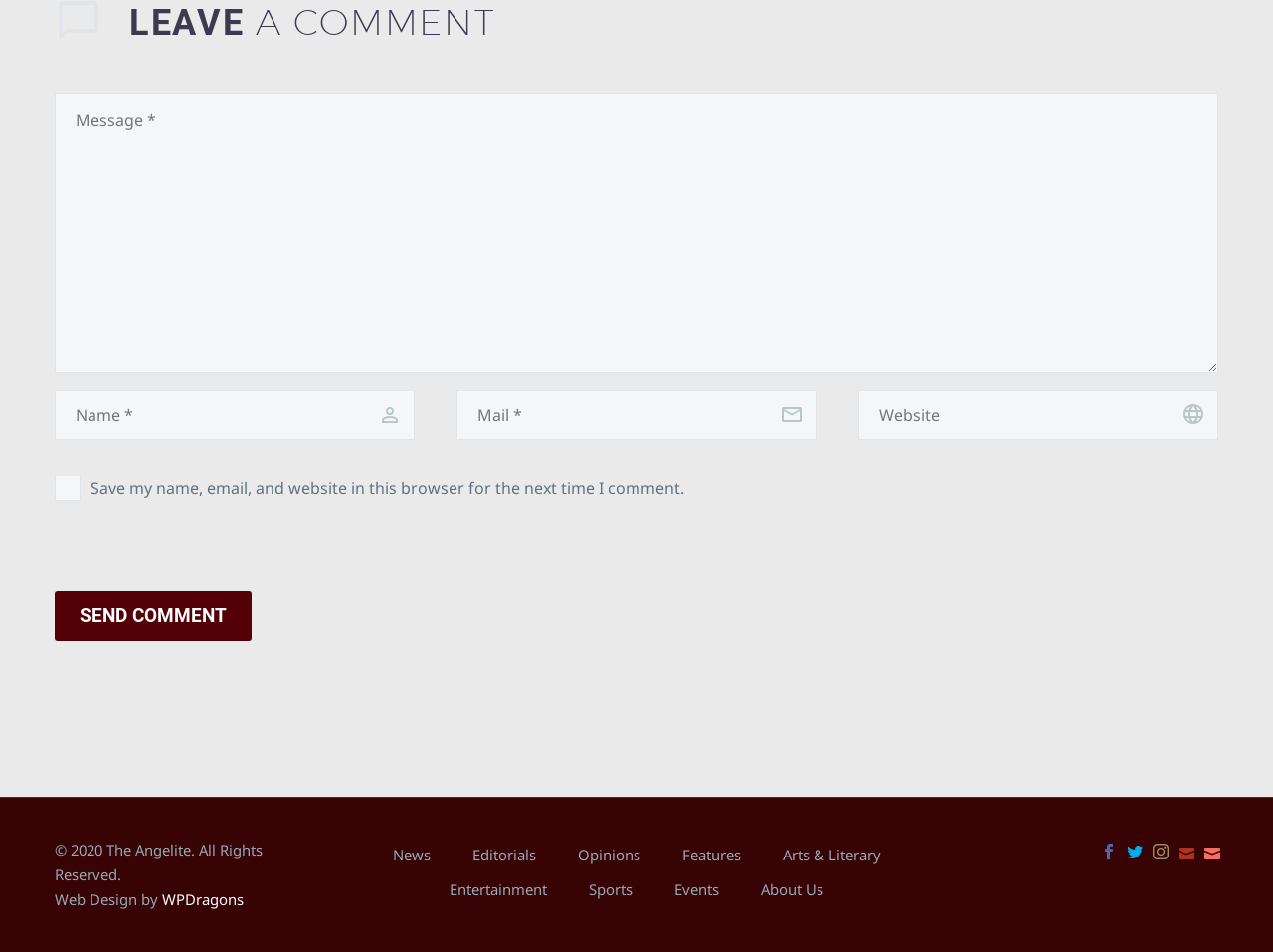Locate the bounding box coordinates of the item that should be clicked to fulfill the instruction: "Enter your name".

[0.043, 0.41, 0.326, 0.462]